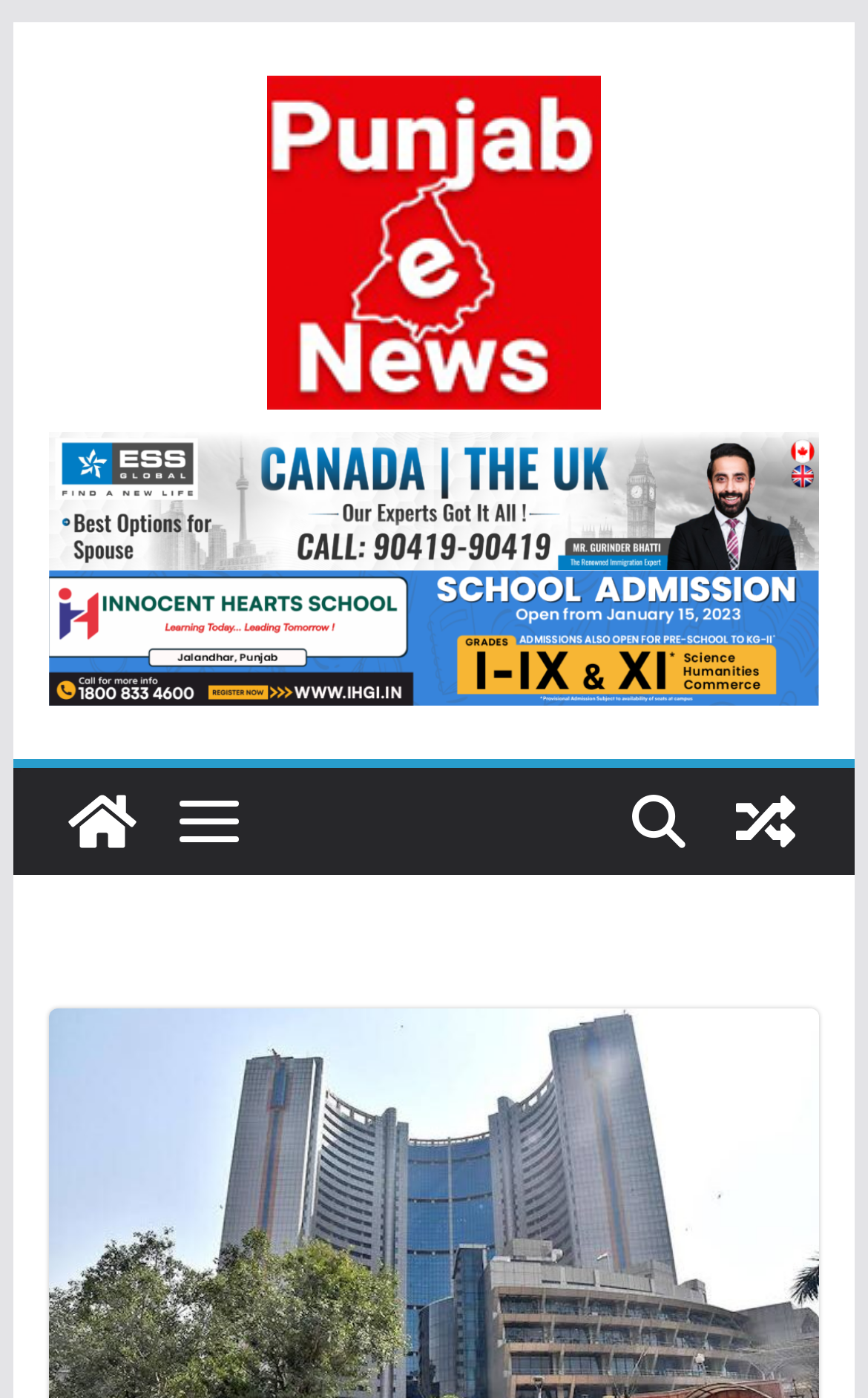How many complementary elements are on the webpage?
Using the image, give a concise answer in the form of a single word or short phrase.

2